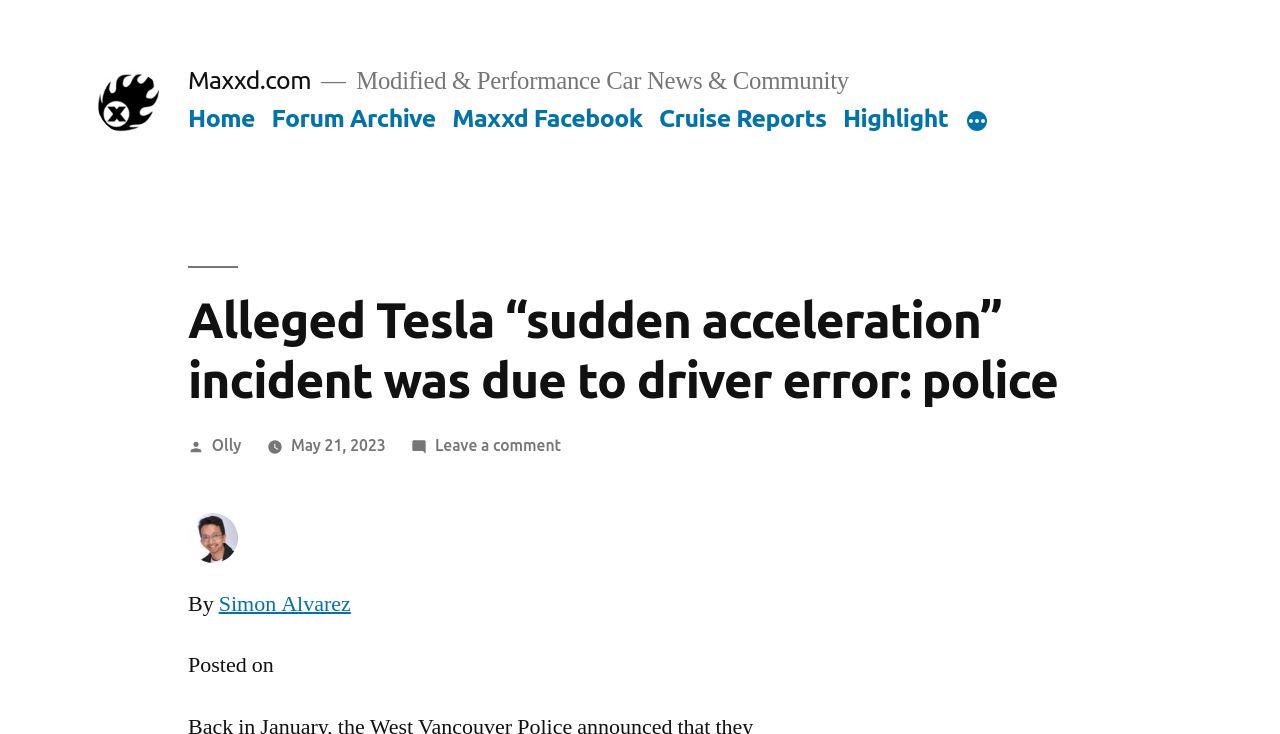Locate the bounding box coordinates of the clickable region to complete the following instruction: "Go to the Home page."

[0.147, 0.142, 0.199, 0.18]